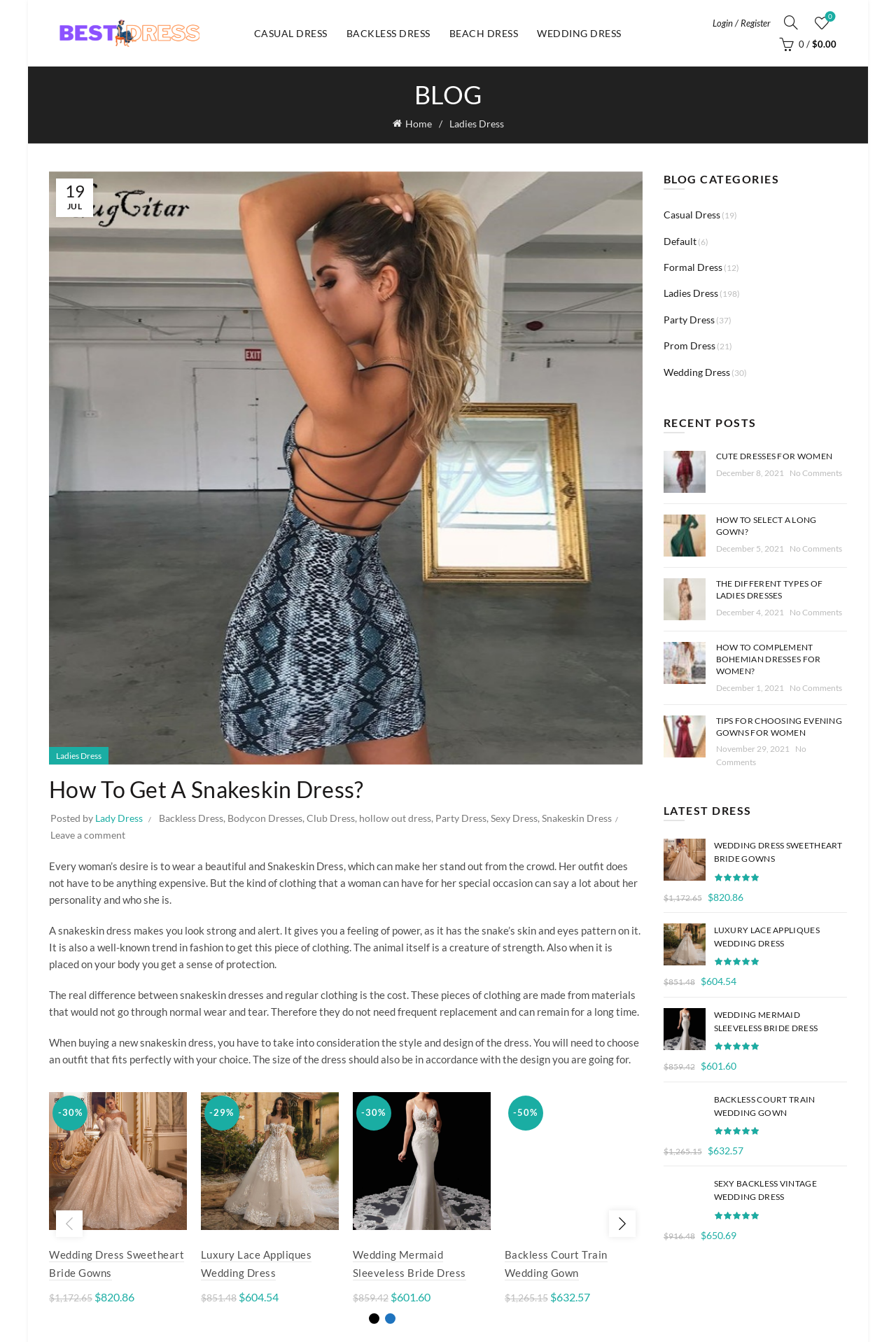What is the category of dress on the top left?
Using the image, give a concise answer in the form of a single word or short phrase.

Casual Dress